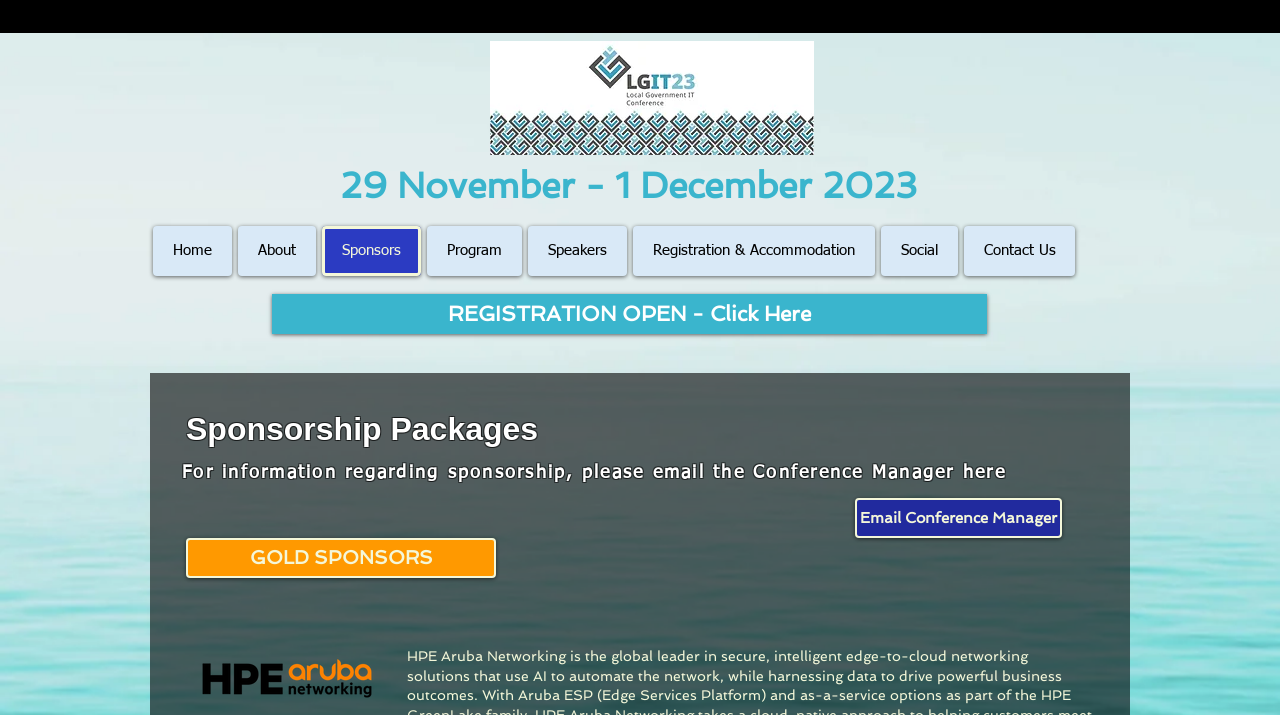Please determine the bounding box coordinates of the area that needs to be clicked to complete this task: 'Open the hpe_aruba_orange_pos_rgb[1].png link'. The coordinates must be four float numbers between 0 and 1, formatted as [left, top, right, bottom].

[0.145, 0.905, 0.303, 0.999]